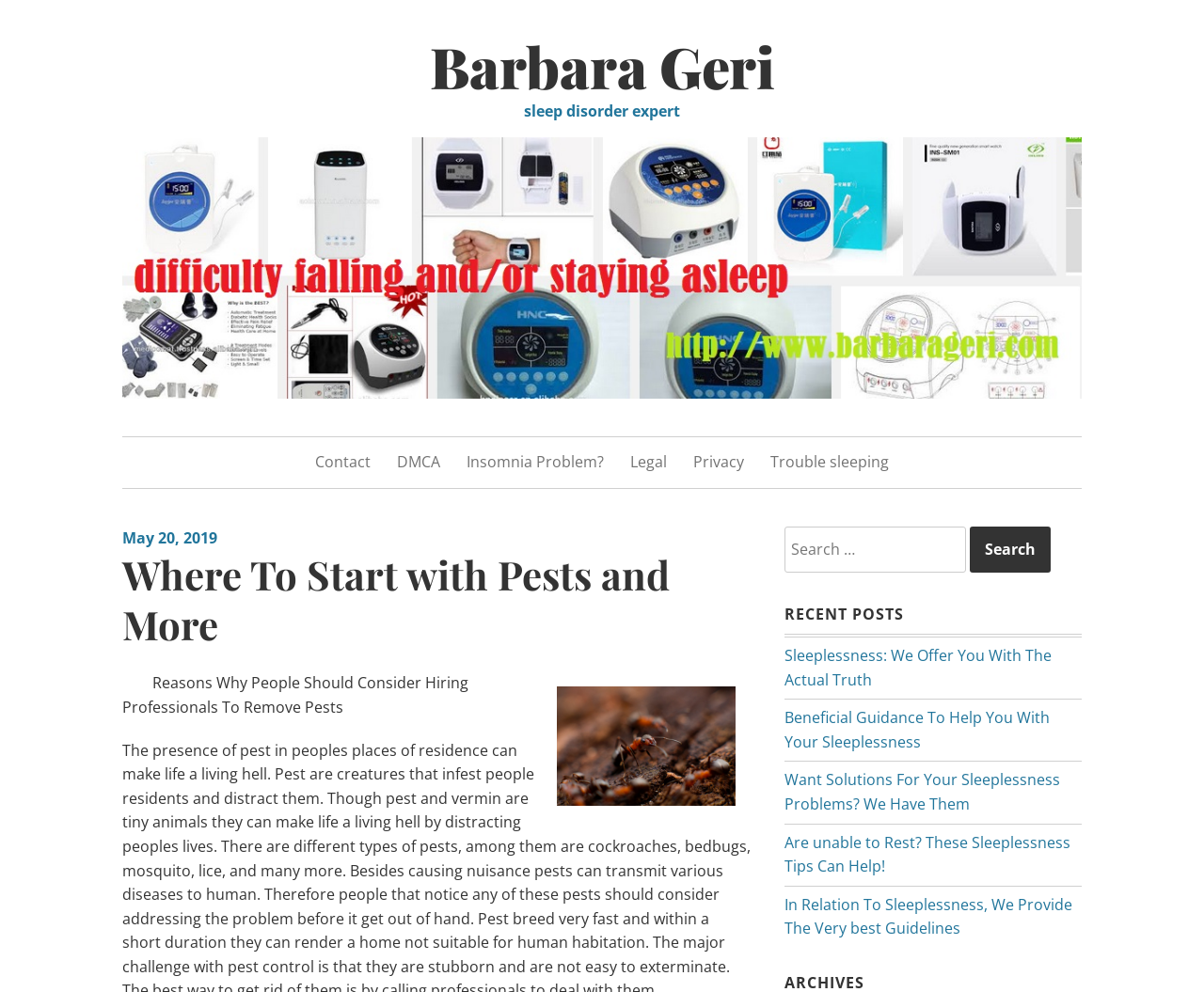Please determine the bounding box coordinates of the area that needs to be clicked to complete this task: 'Check the 'RECENT POSTS' section'. The coordinates must be four float numbers between 0 and 1, formatted as [left, top, right, bottom].

[0.652, 0.608, 0.898, 0.632]